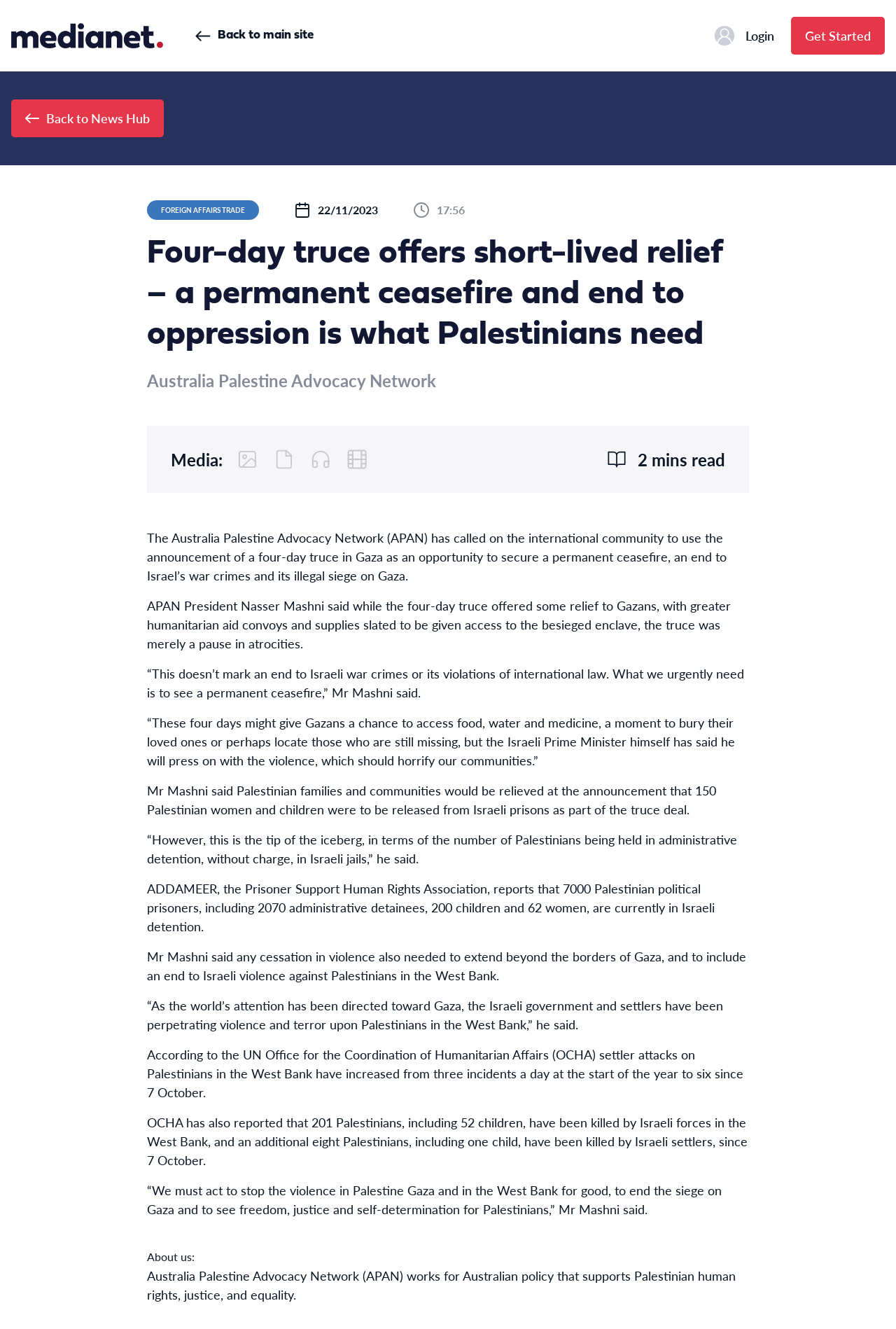Use a single word or phrase to answer this question: 
Who is the president of APAN?

Nasser Mashni